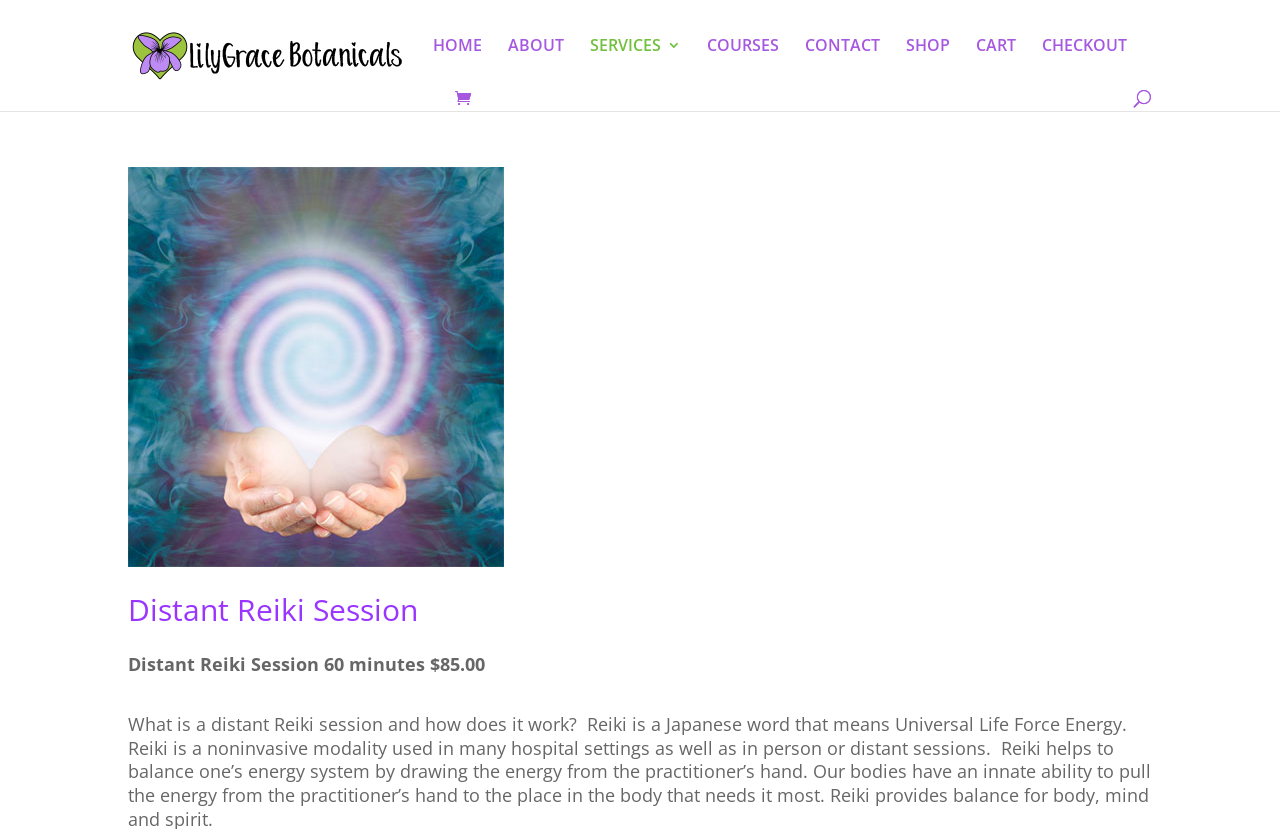Locate the UI element that matches the description HOME in the webpage screenshot. Return the bounding box coordinates in the format (top-left x, top-left y, bottom-right x, bottom-right y), with values ranging from 0 to 1.

[0.338, 0.046, 0.377, 0.109]